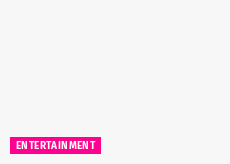Answer the question using only a single word or phrase: 
What is the background of the text 'ENTERTAINMENT'?

Contrasting